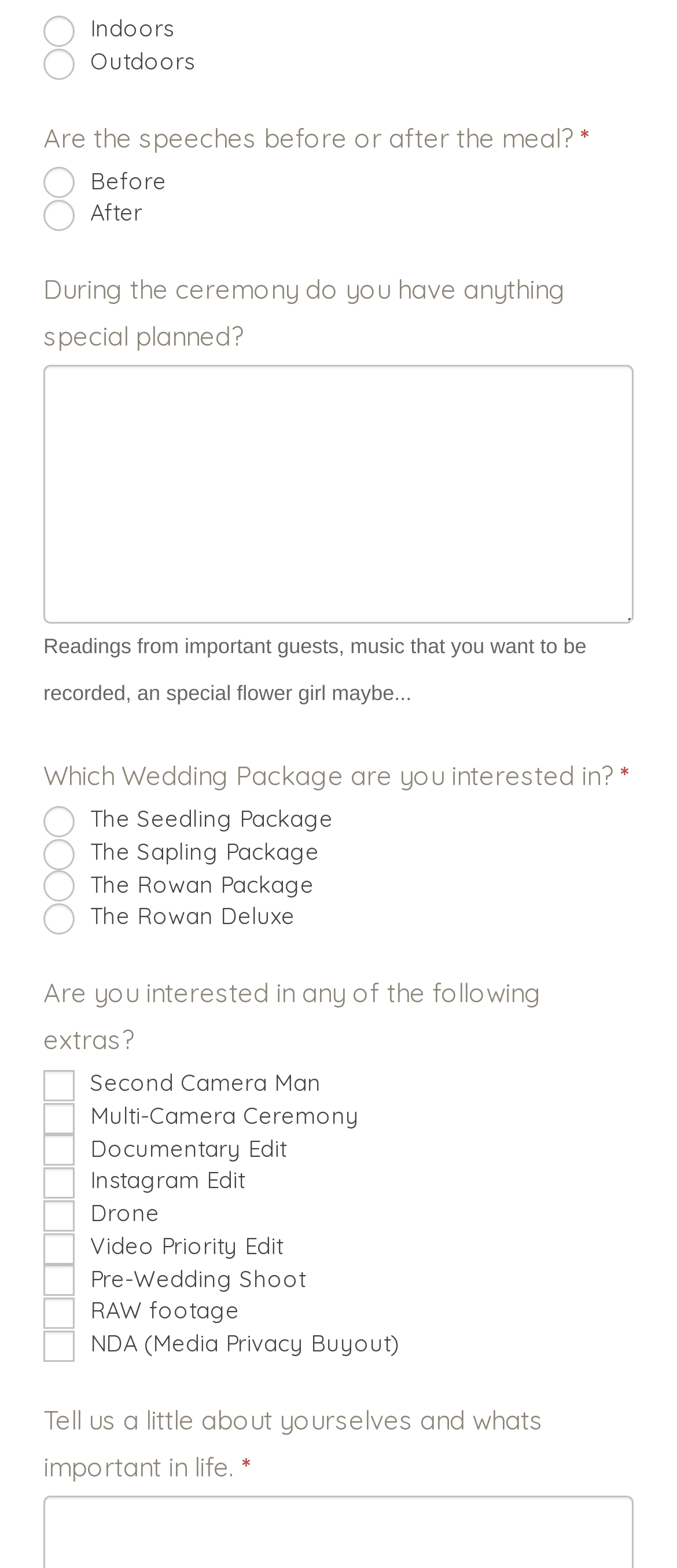Locate the bounding box coordinates of the element's region that should be clicked to carry out the following instruction: "Check the 'Second Camera Man' extra". The coordinates need to be four float numbers between 0 and 1, i.e., [left, top, right, bottom].

[0.064, 0.682, 0.11, 0.702]